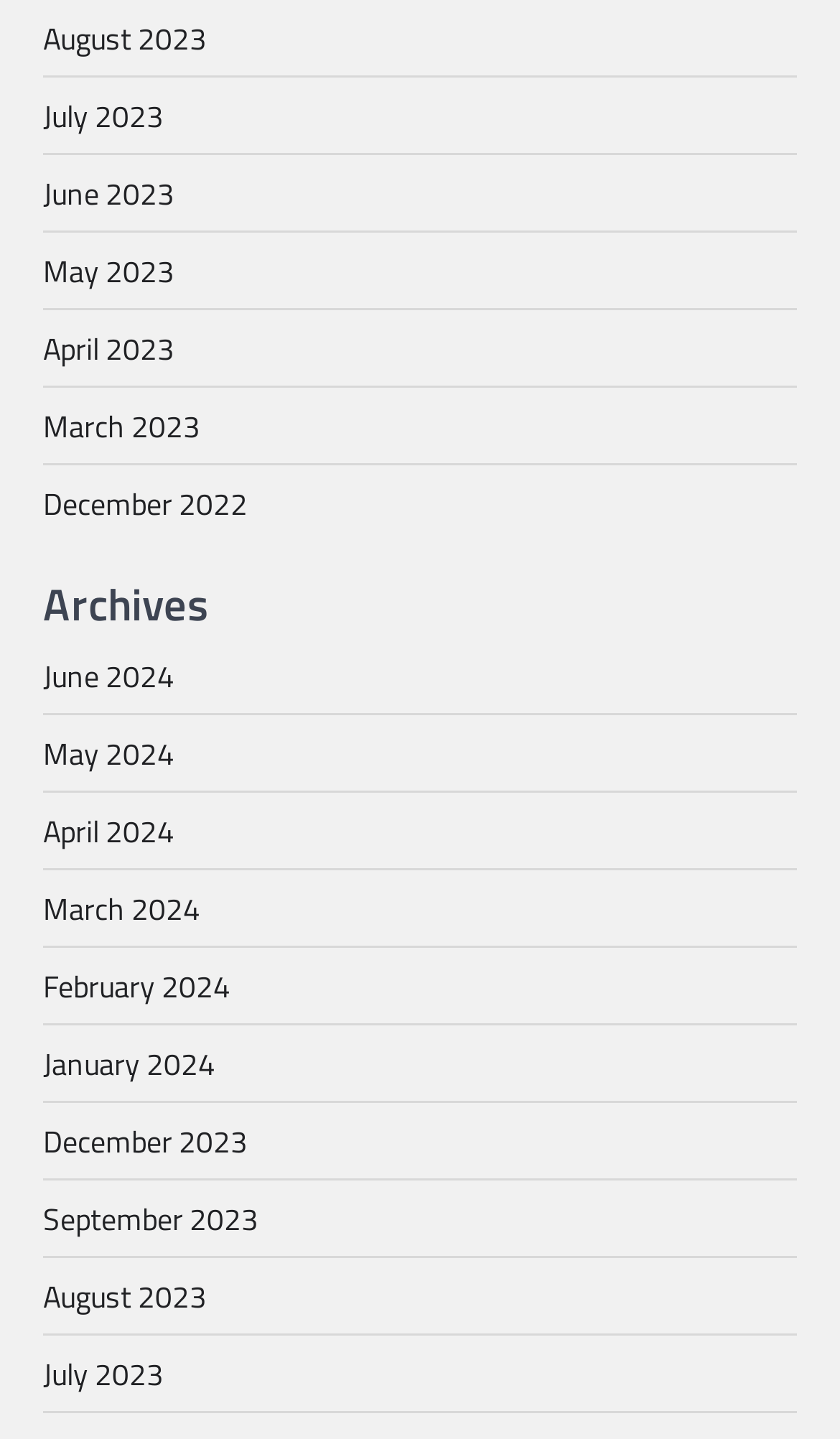Identify the bounding box coordinates of the section that should be clicked to achieve the task described: "browse archives for September 2023".

[0.051, 0.83, 0.308, 0.862]